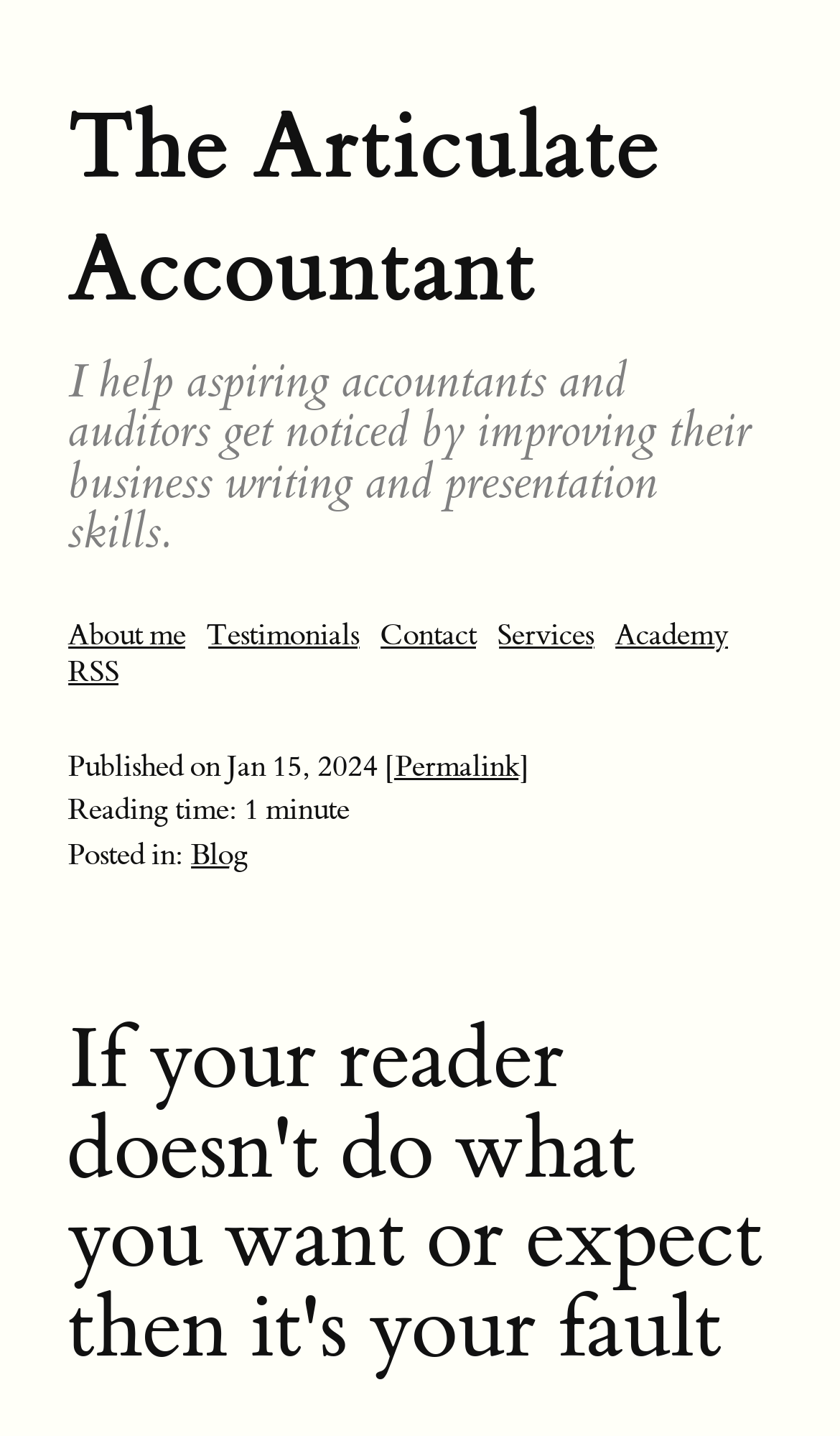Can you show the bounding box coordinates of the region to click on to complete the task described in the instruction: "contact the author"?

[0.452, 0.429, 0.567, 0.454]